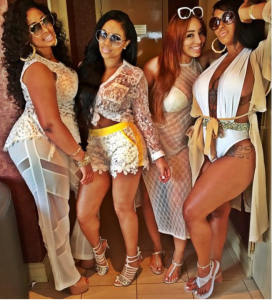Give a one-word or short phrase answer to this question: 
What is the atmosphere of the scene?

Glamorous